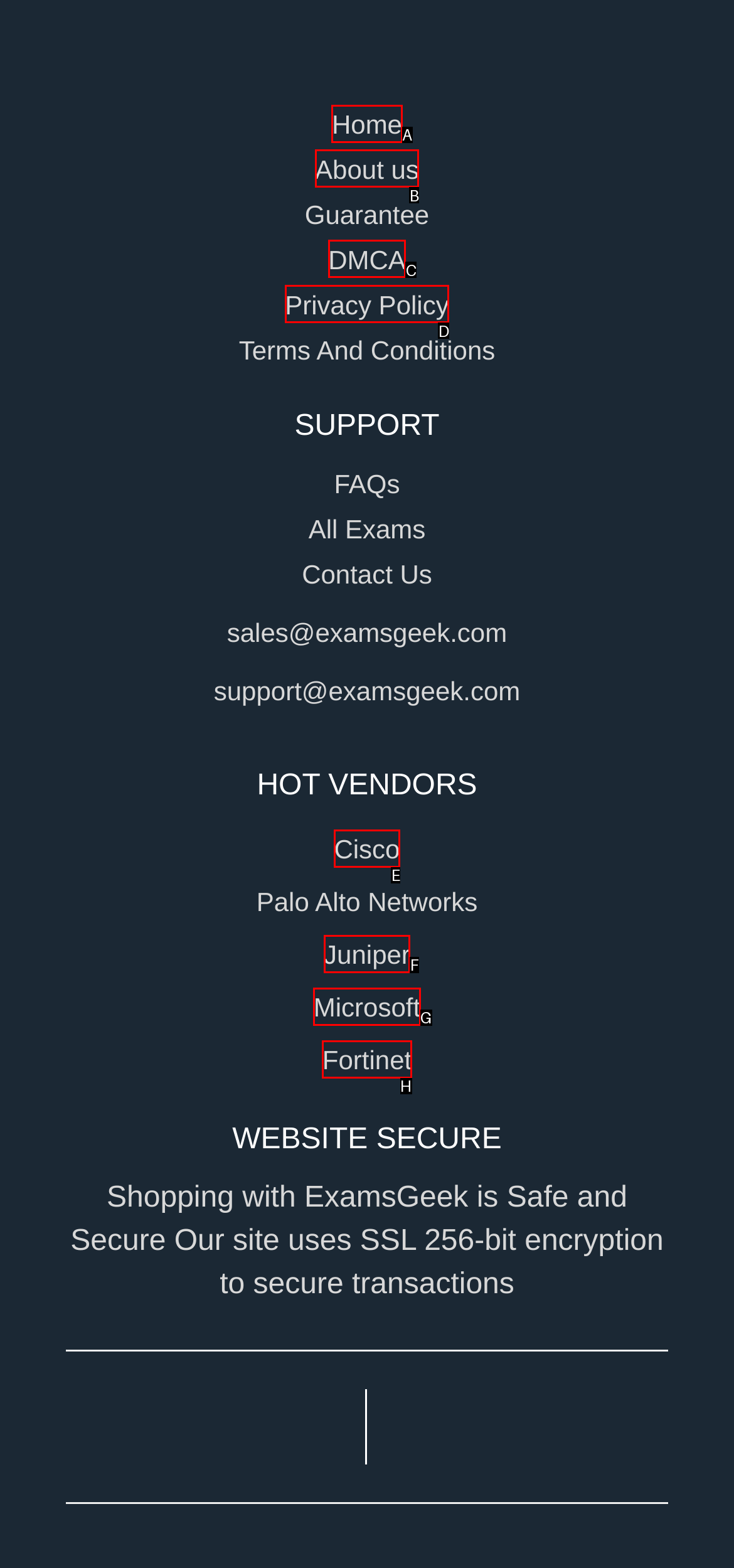Select the correct UI element to complete the task: Click the Home link
Please provide the letter of the chosen option.

A